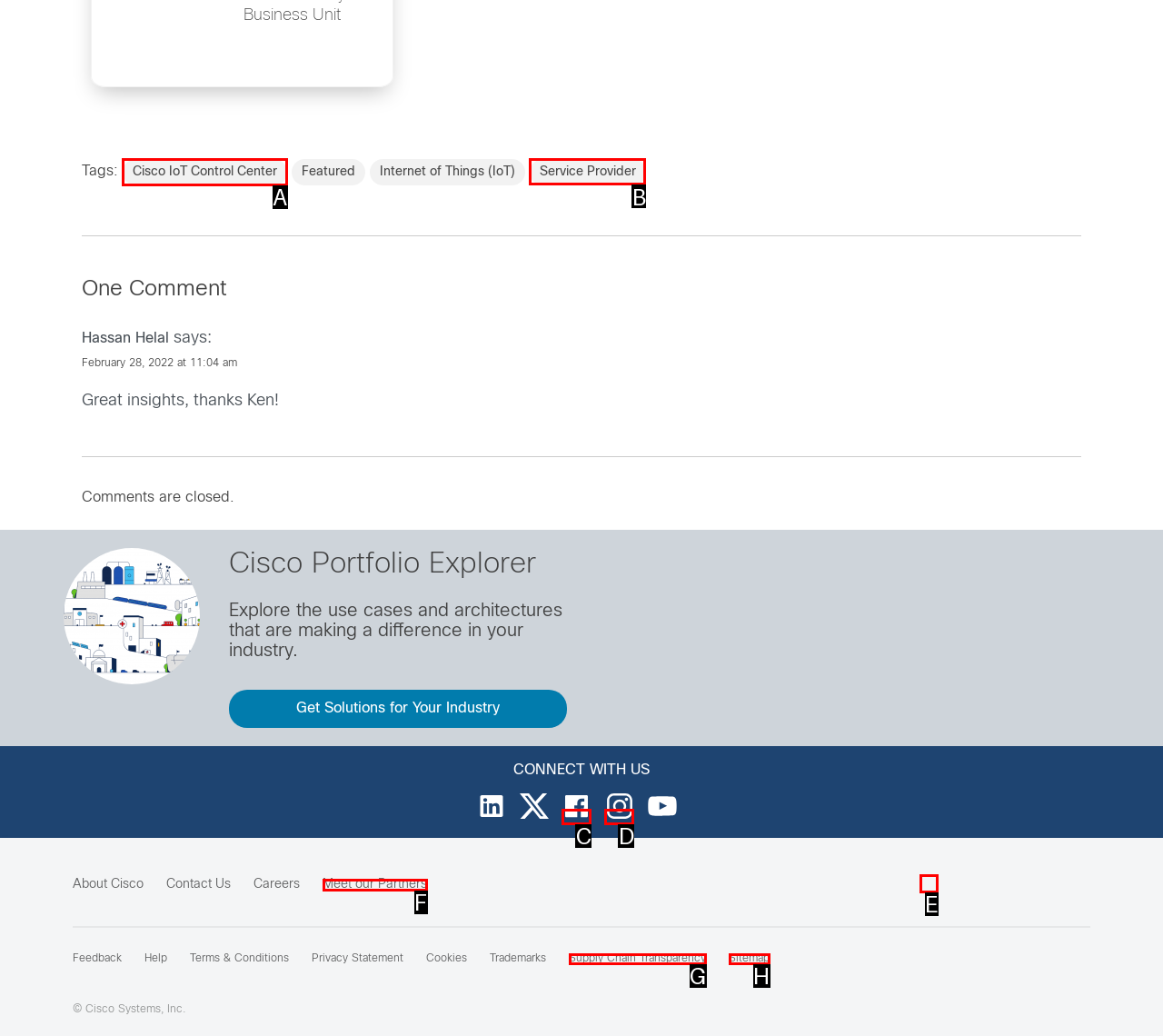Based on the choices marked in the screenshot, which letter represents the correct UI element to perform the task: Click on the 'Cisco IoT Control Center' link?

A